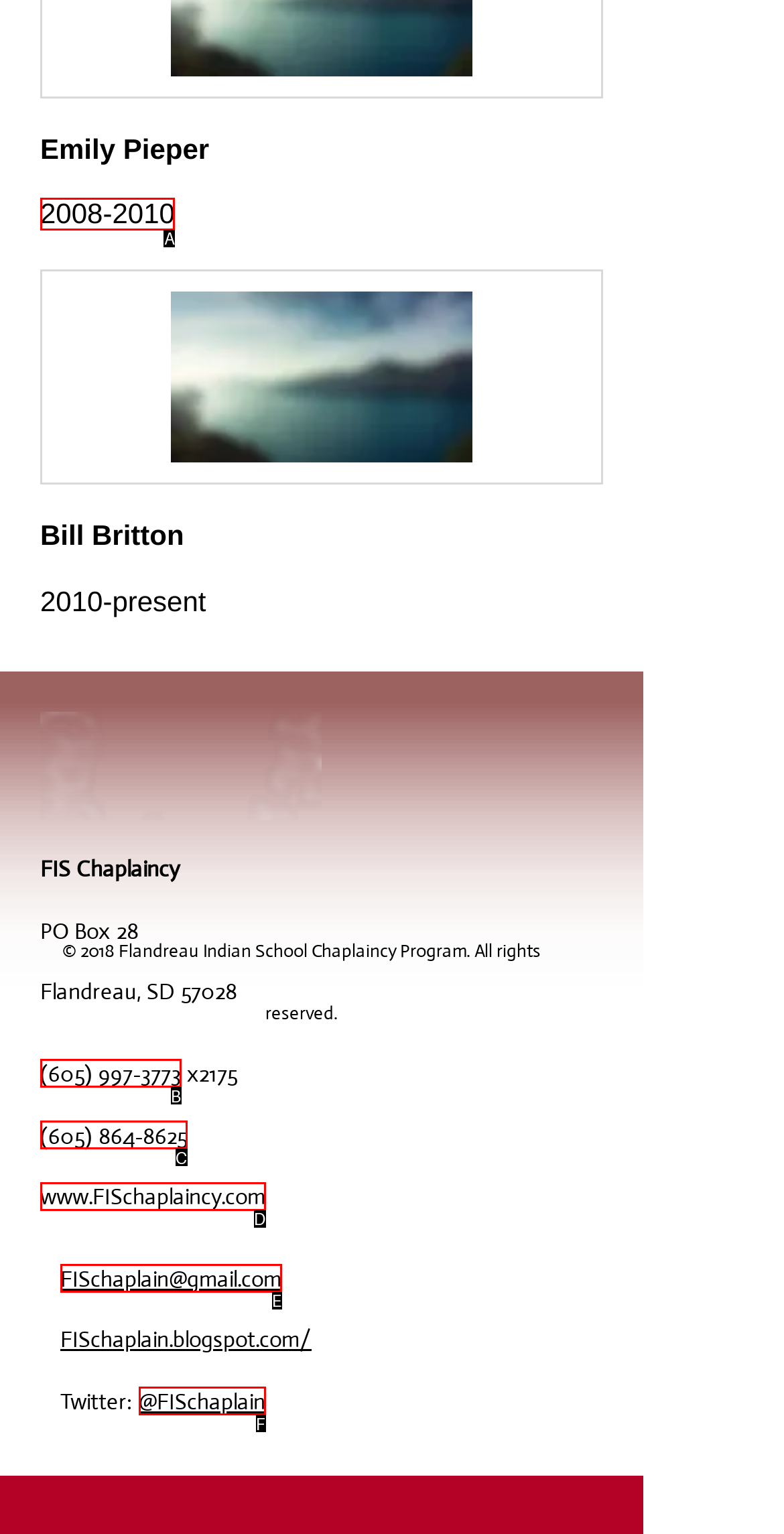From the options presented, which lettered element matches this description: (605) 997-3773
Reply solely with the letter of the matching option.

B